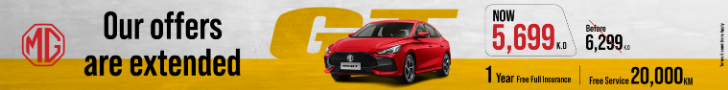Examine the screenshot and answer the question in as much detail as possible: What is included in the package?

The advertisement mentions that the package includes '1 Year Free Full Insurance' and 'Free Service 20,000 KM' as additional benefits for customers who purchase the MG GT car.